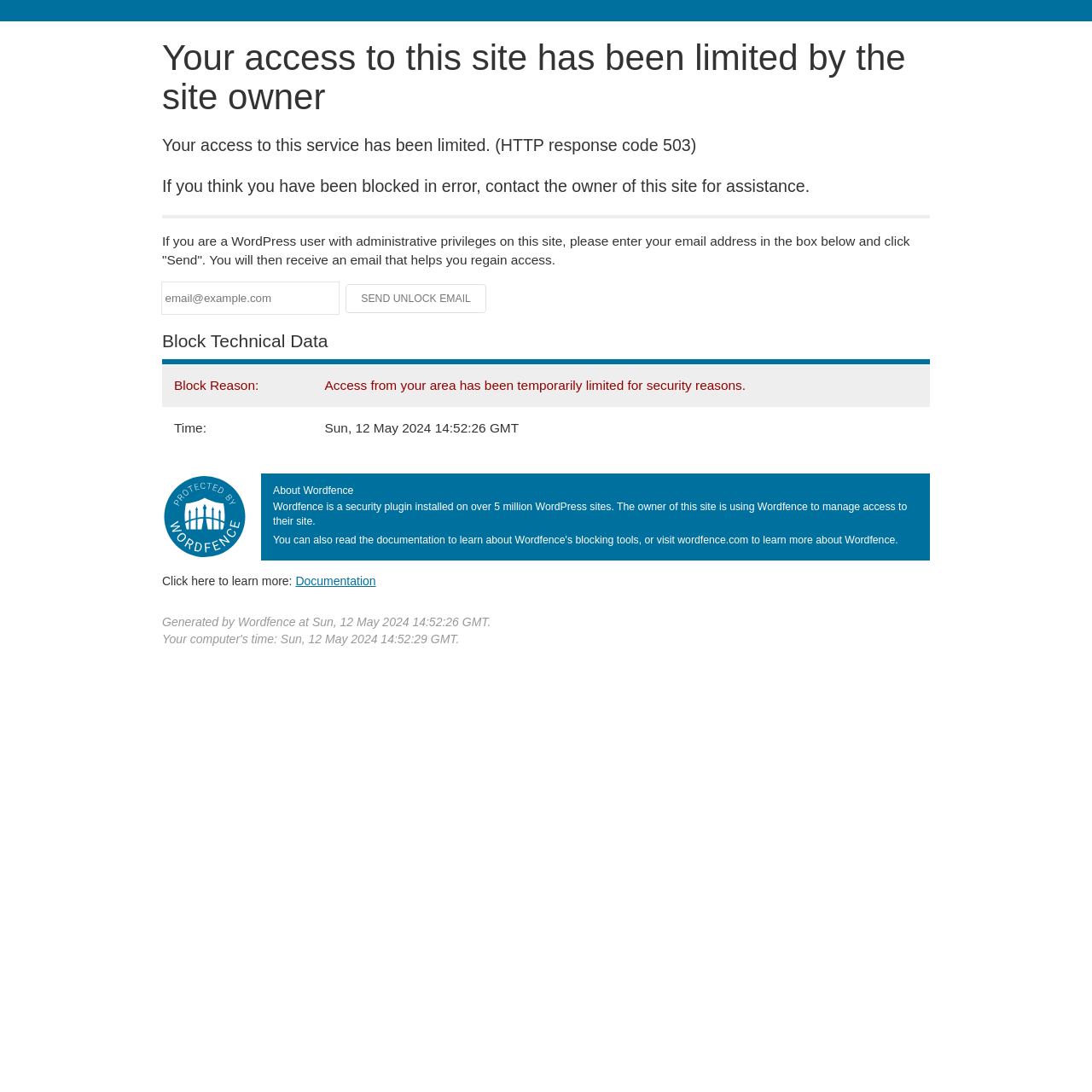Please determine the bounding box coordinates for the UI element described as: "name="email" placeholder="email@example.com"".

[0.148, 0.259, 0.31, 0.287]